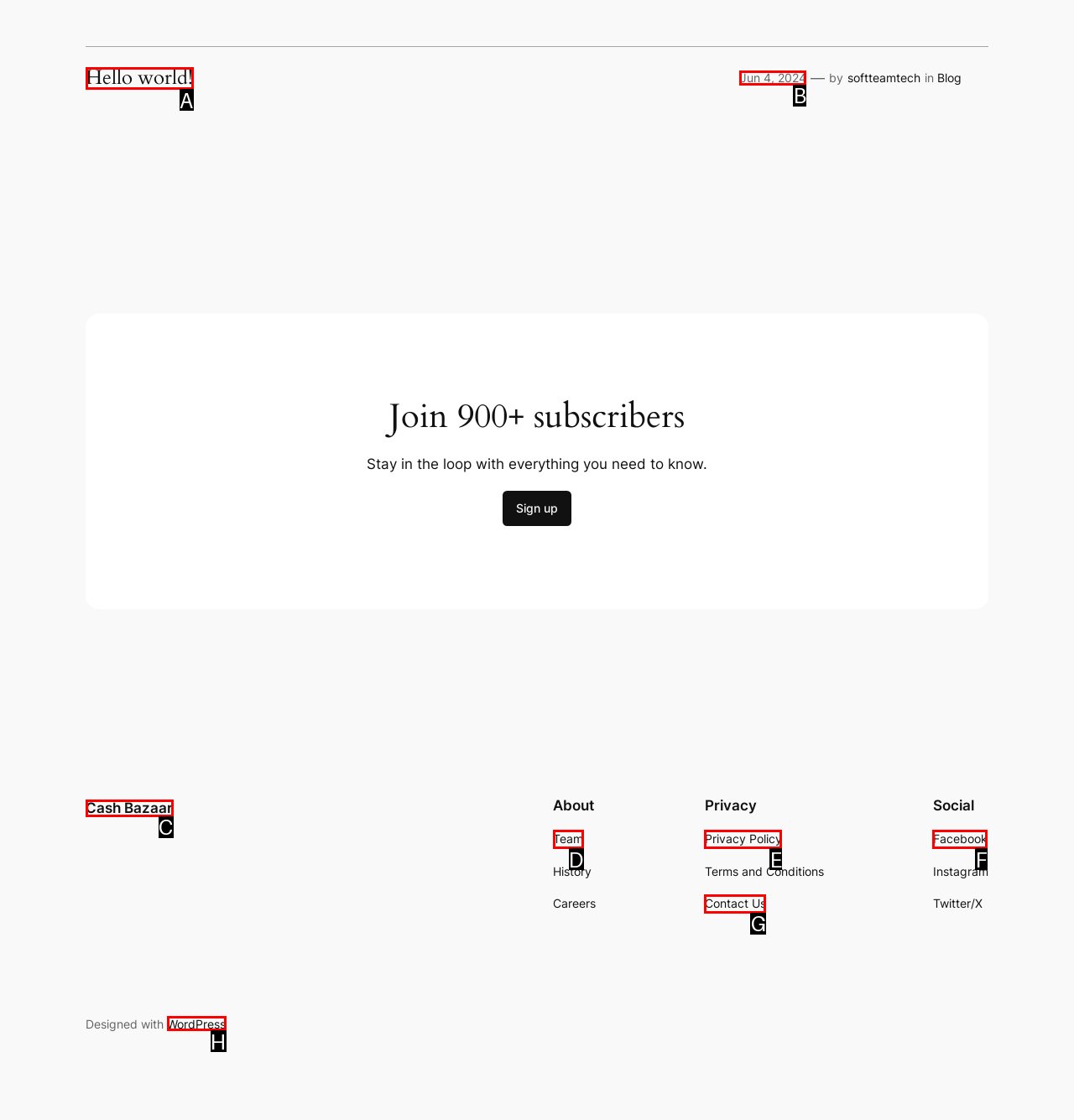Determine the UI element that matches the description: Hello world!
Answer with the letter from the given choices.

A